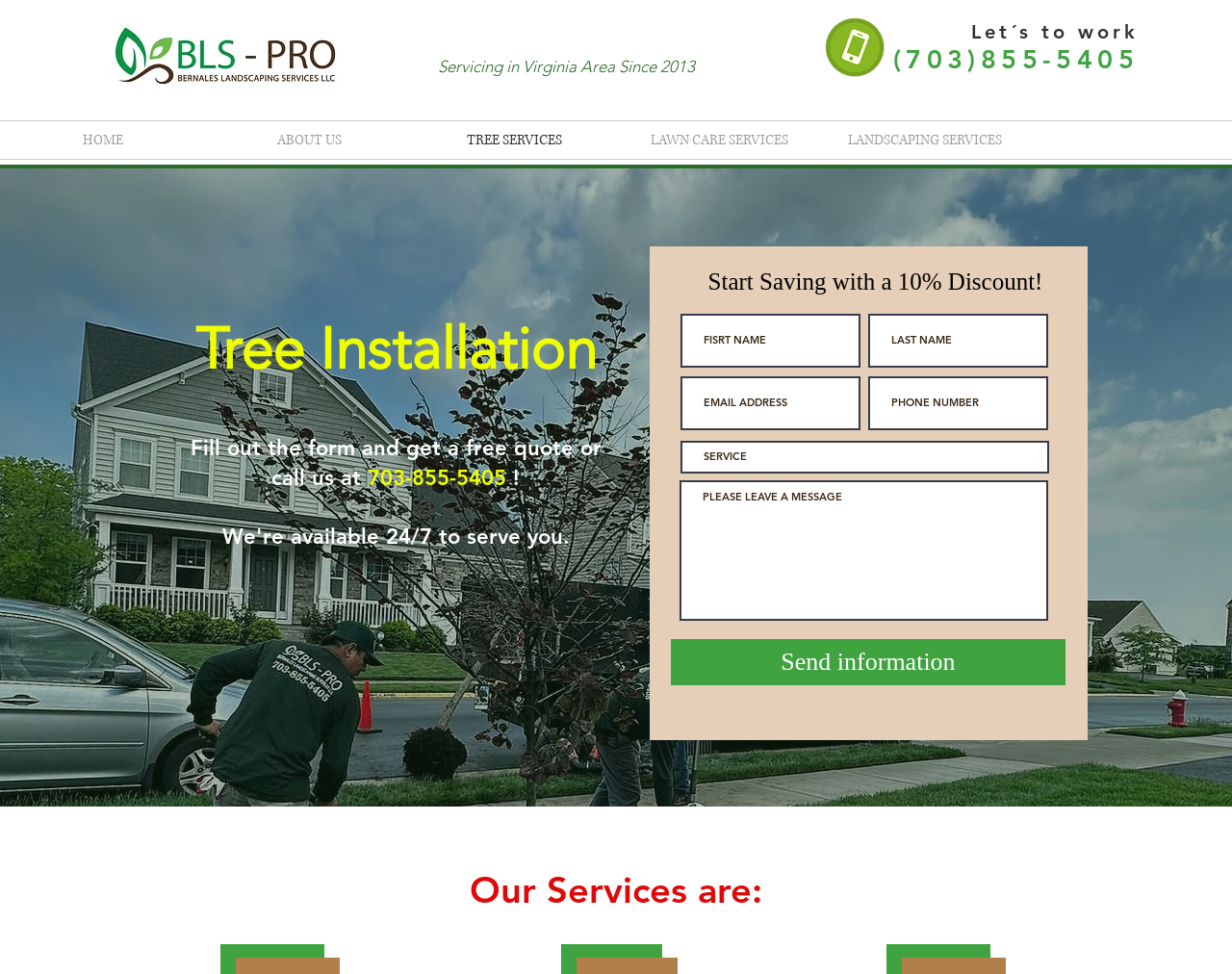Highlight the bounding box coordinates of the element you need to click to perform the following instruction: "Call the phone number."

[0.697, 0.021, 0.924, 0.077]